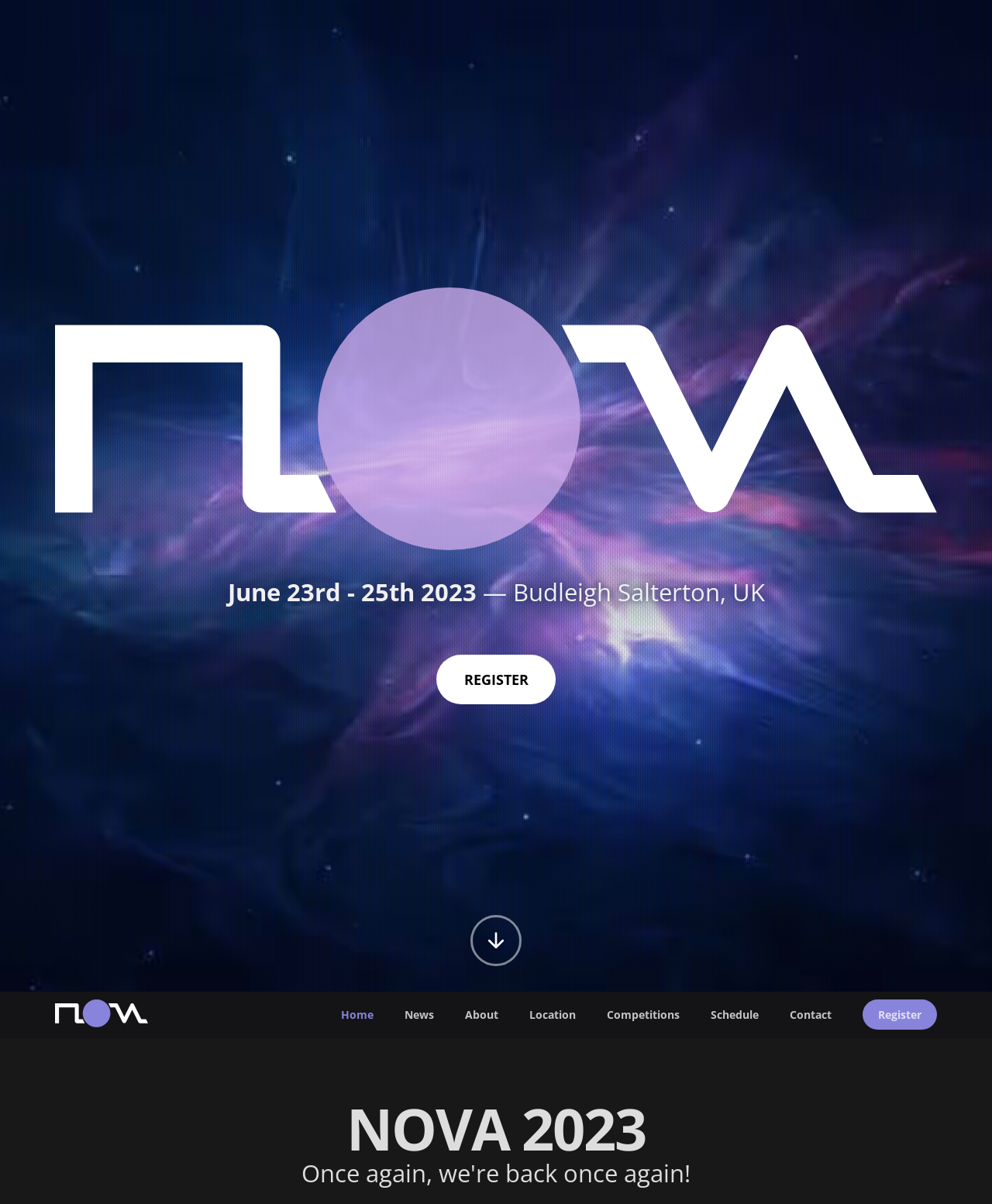What is the name of the demoparty?
Answer the question using a single word or phrase, according to the image.

NOVA Demoparty